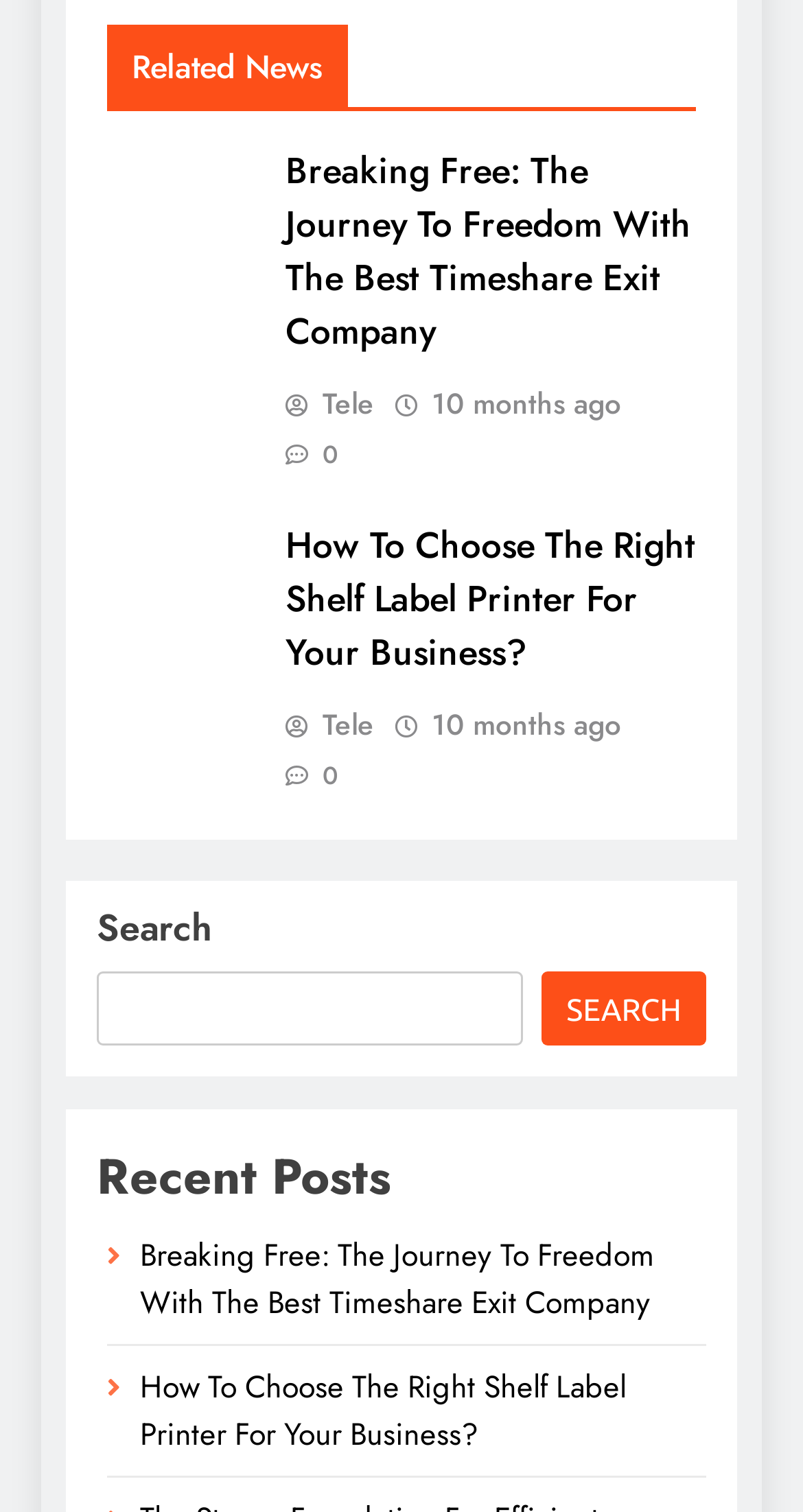Predict the bounding box coordinates of the UI element that matches this description: "10 months ago10 months ago". The coordinates should be in the format [left, top, right, bottom] with each value between 0 and 1.

[0.537, 0.469, 0.773, 0.493]